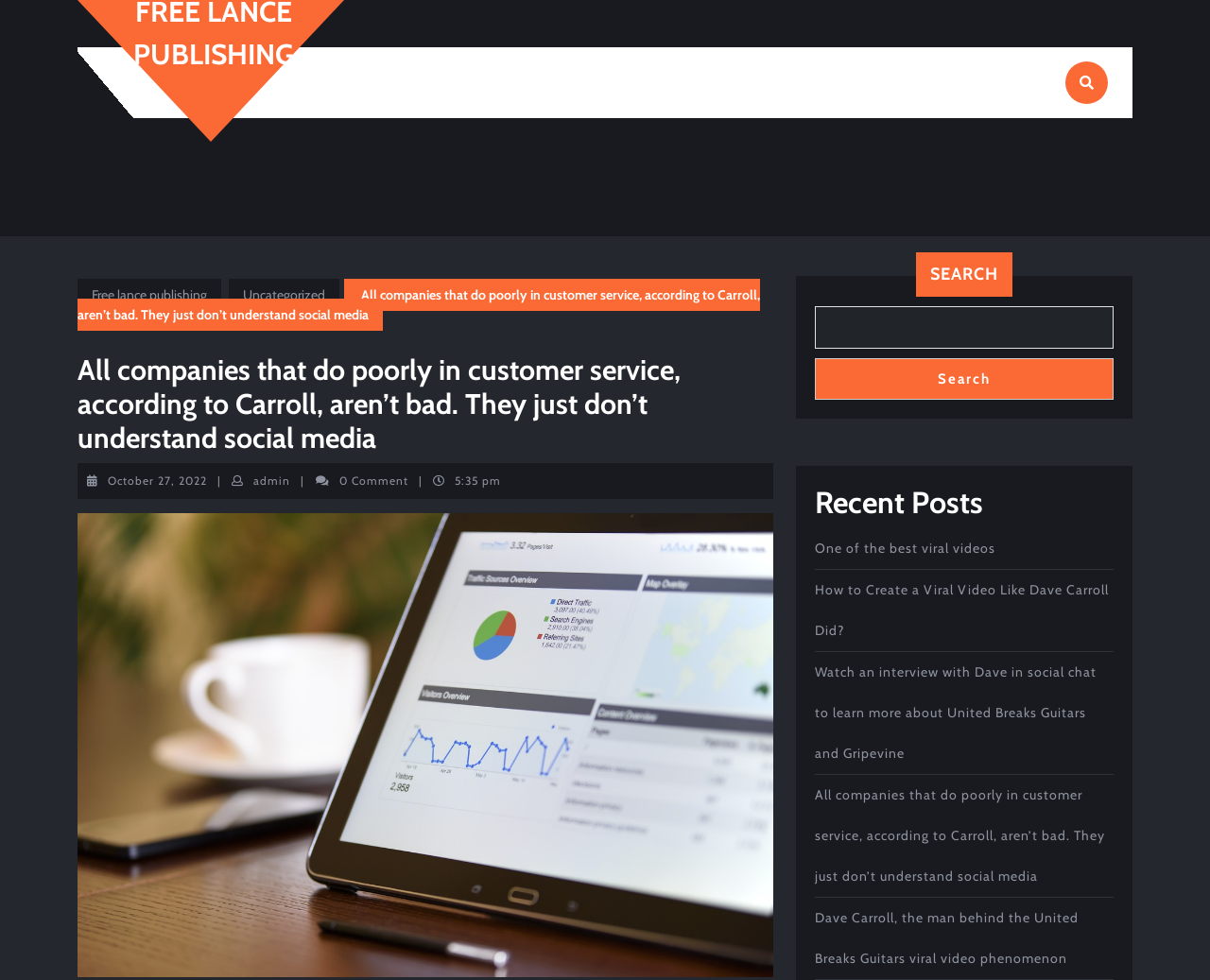By analyzing the image, answer the following question with a detailed response: What is the function of the icon?

I found the function of the icon by looking at the text 'SEARCH' which is located next to the icon, and also the search box and search button nearby.